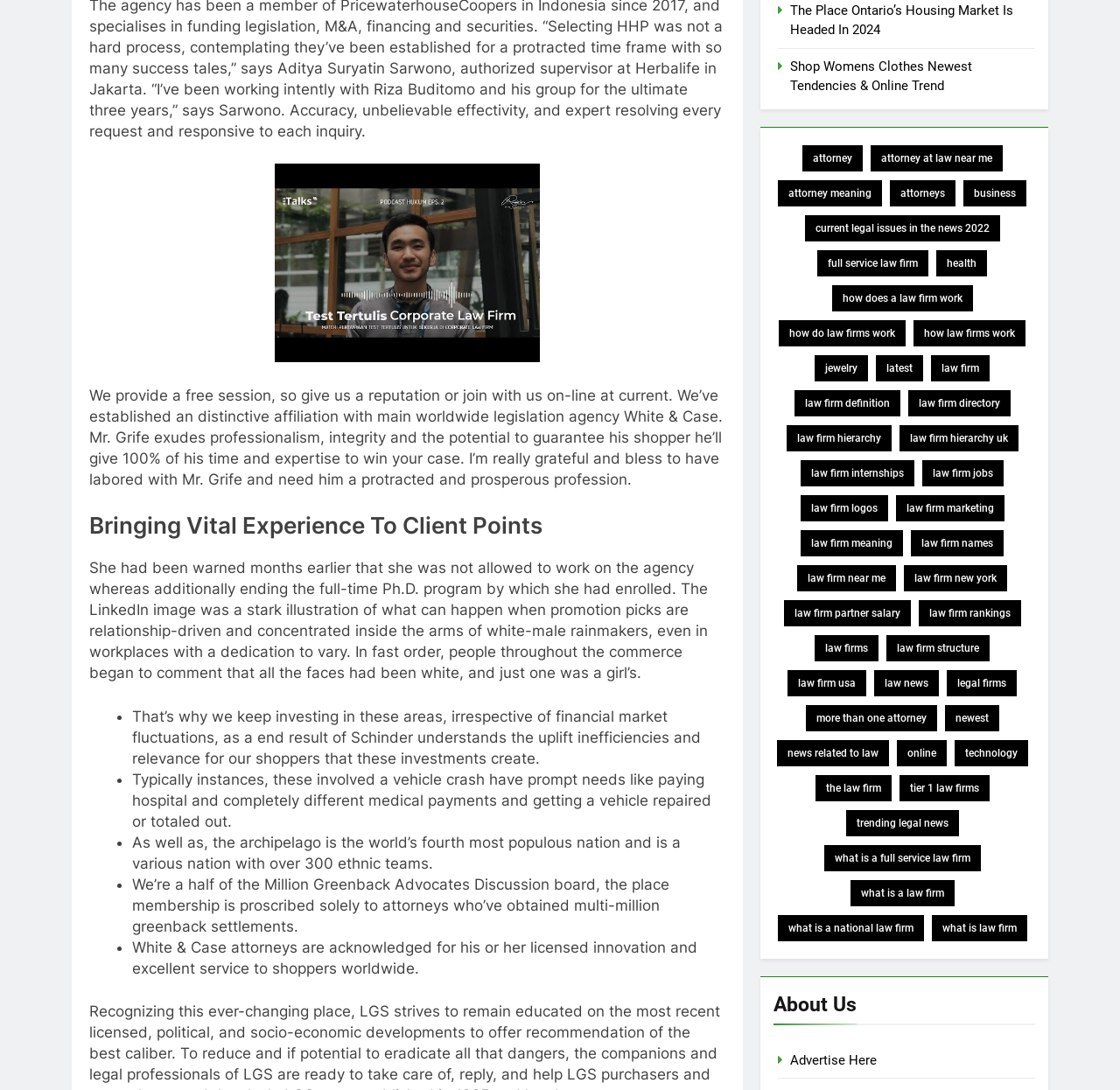Please locate the UI element described by "Advertise Here" and provide its bounding box coordinates.

[0.706, 0.965, 0.783, 0.98]